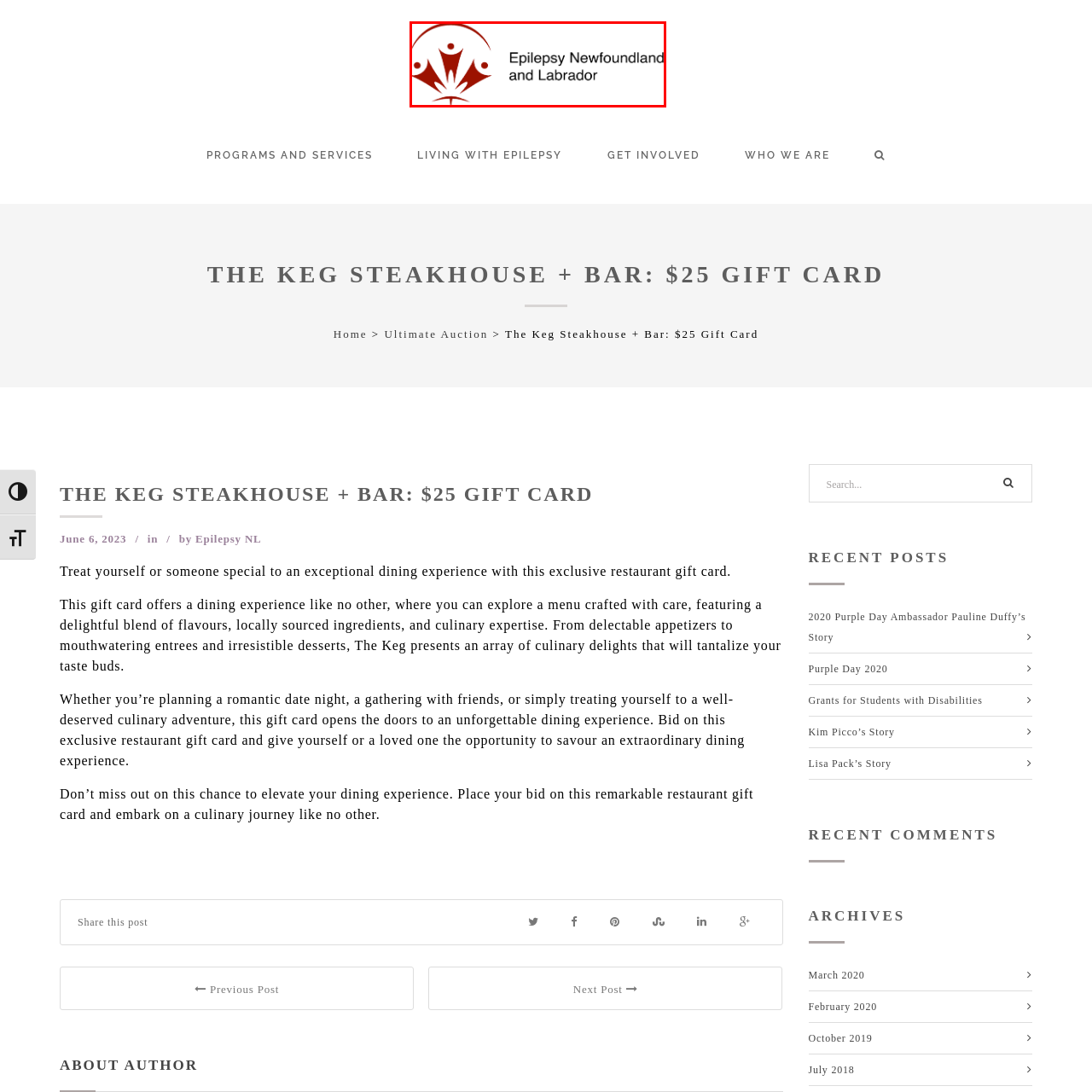Please scrutinize the image marked by the red boundary and answer the question that follows with a detailed explanation, using the image as evidence: 
What is represented by the stylized figures in the logo?

The caption explicitly states that the stylized figures in the logo represent community and support, which is in line with the organization's mission to provide support and enhance the quality of life for those living with epilepsy.